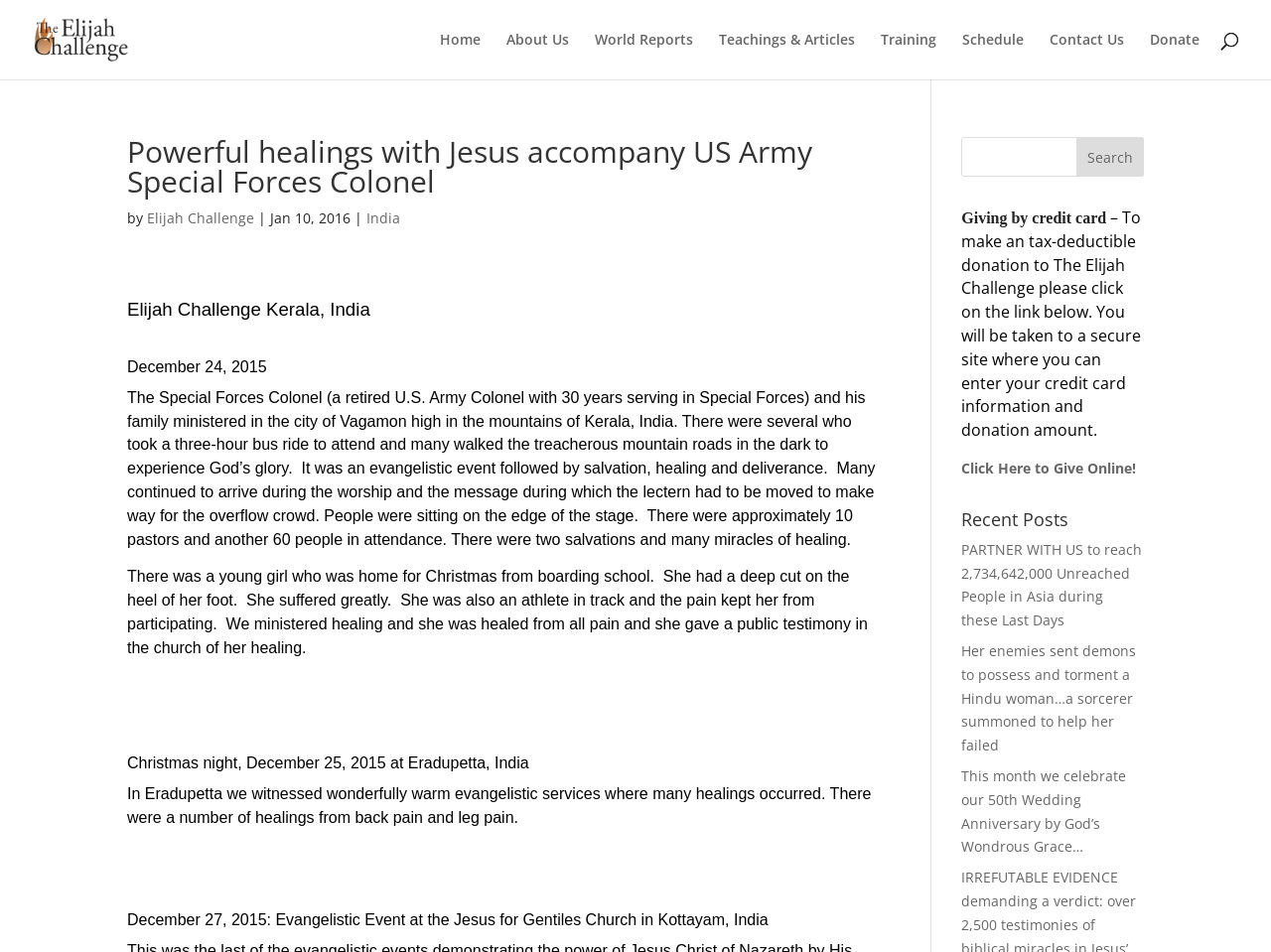Identify the bounding box coordinates for the element you need to click to achieve the following task: "Click on the 'Donate' link". The coordinates must be four float values ranging from 0 to 1, formatted as [left, top, right, bottom].

[0.905, 0.034, 0.944, 0.083]